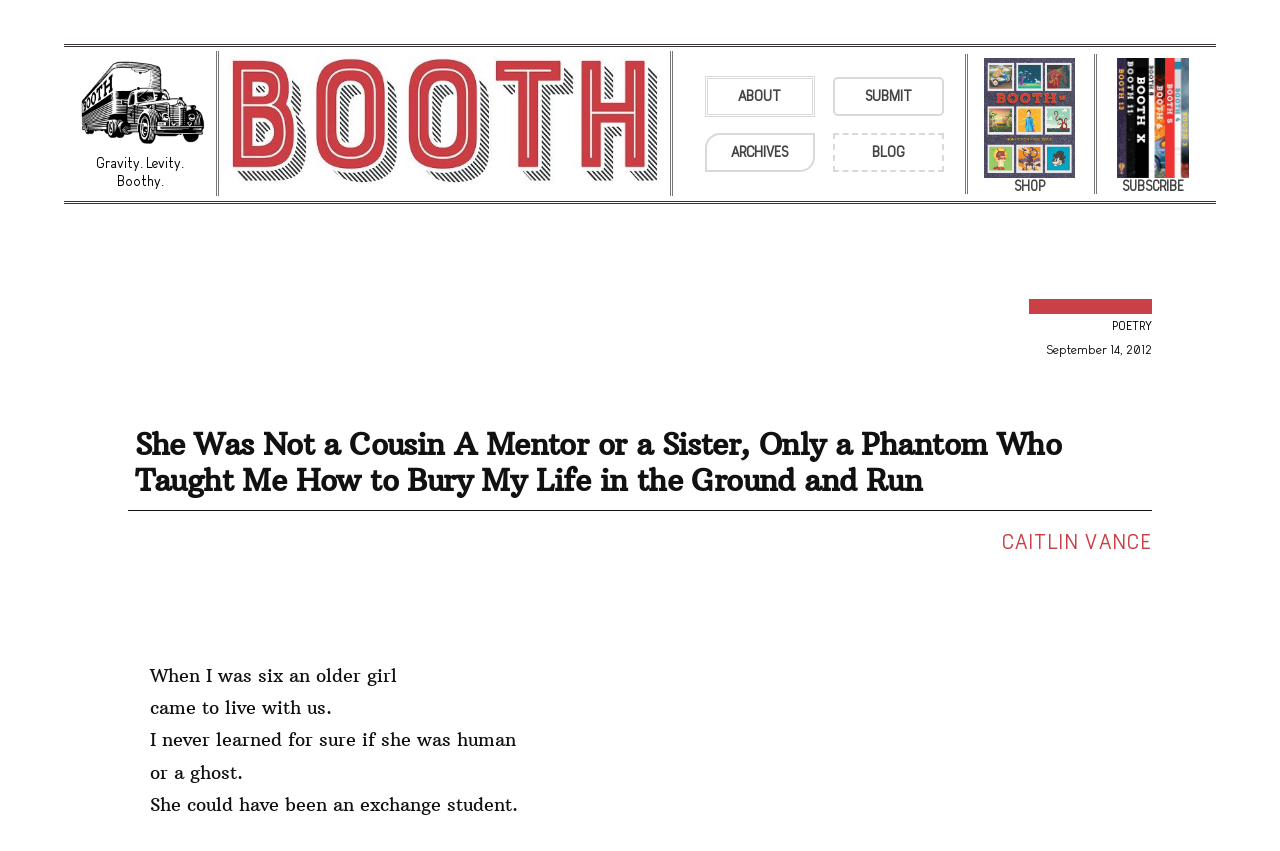What is the topic of the article?
Based on the screenshot, provide a one-word or short-phrase response.

A girl who came to live with the author